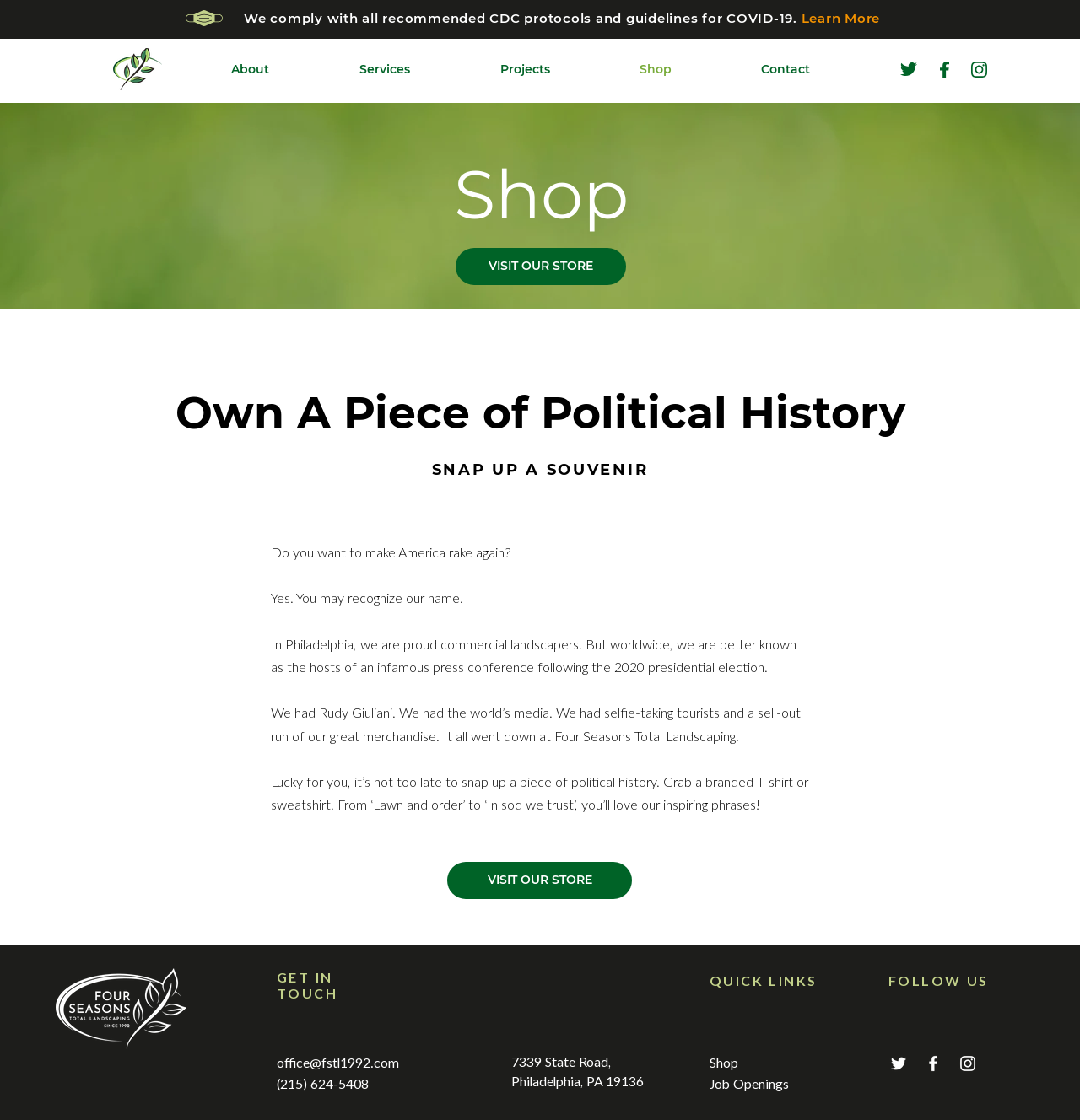Give a one-word or phrase response to the following question: What is the name of the company?

Four Seasons Total Landscaping